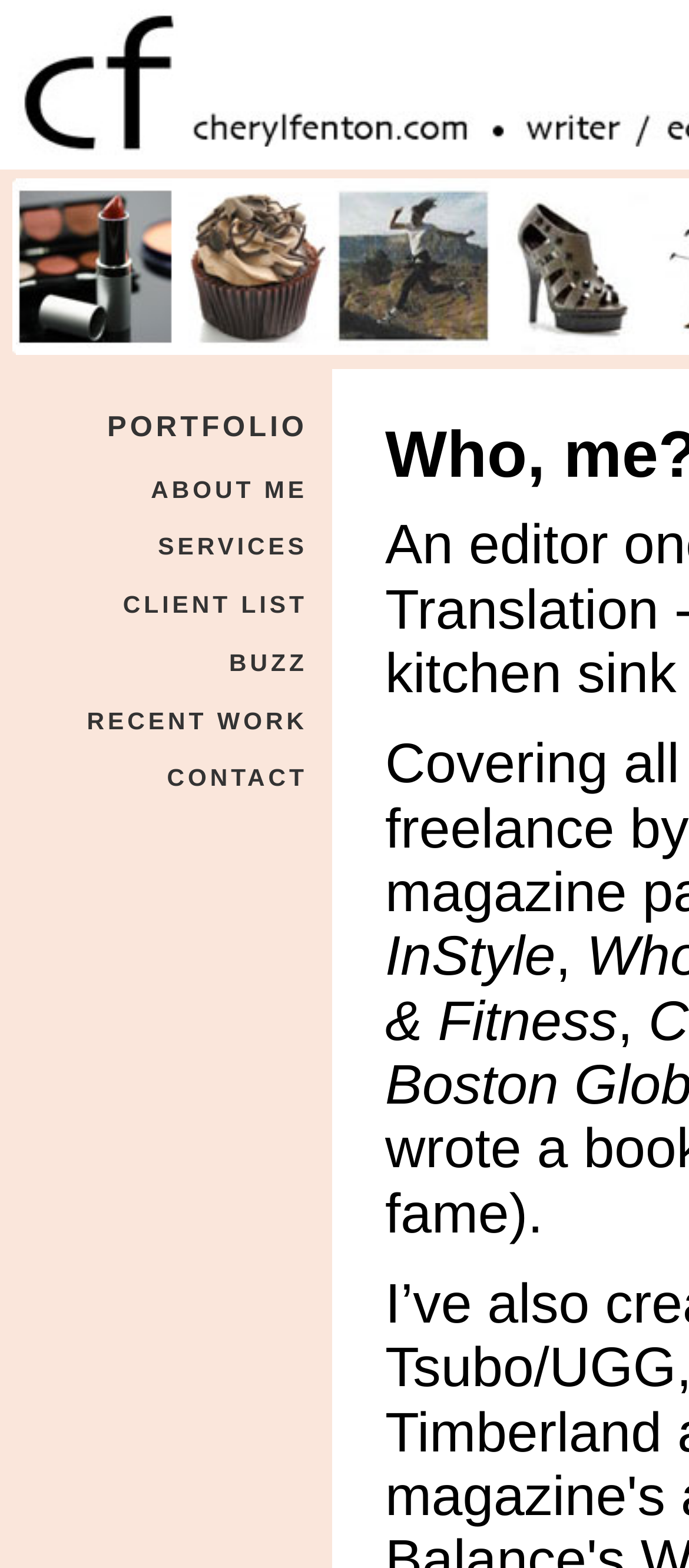Please determine the bounding box coordinates for the element with the description: "name="subimage1" title="beauty"".

[0.023, 0.214, 0.254, 0.23]